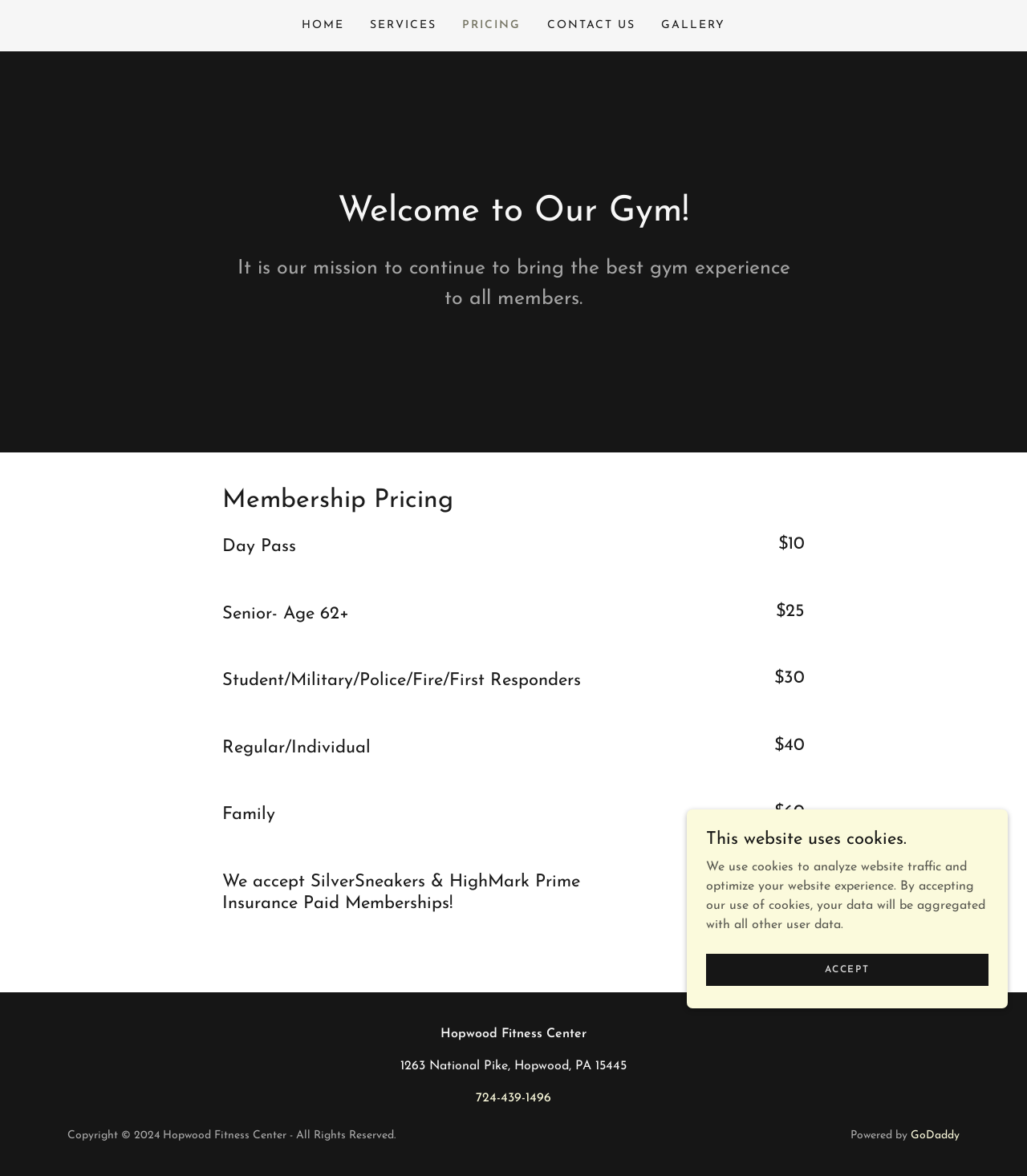Provide the text content of the webpage's main heading.

Welcome to Our Gym!